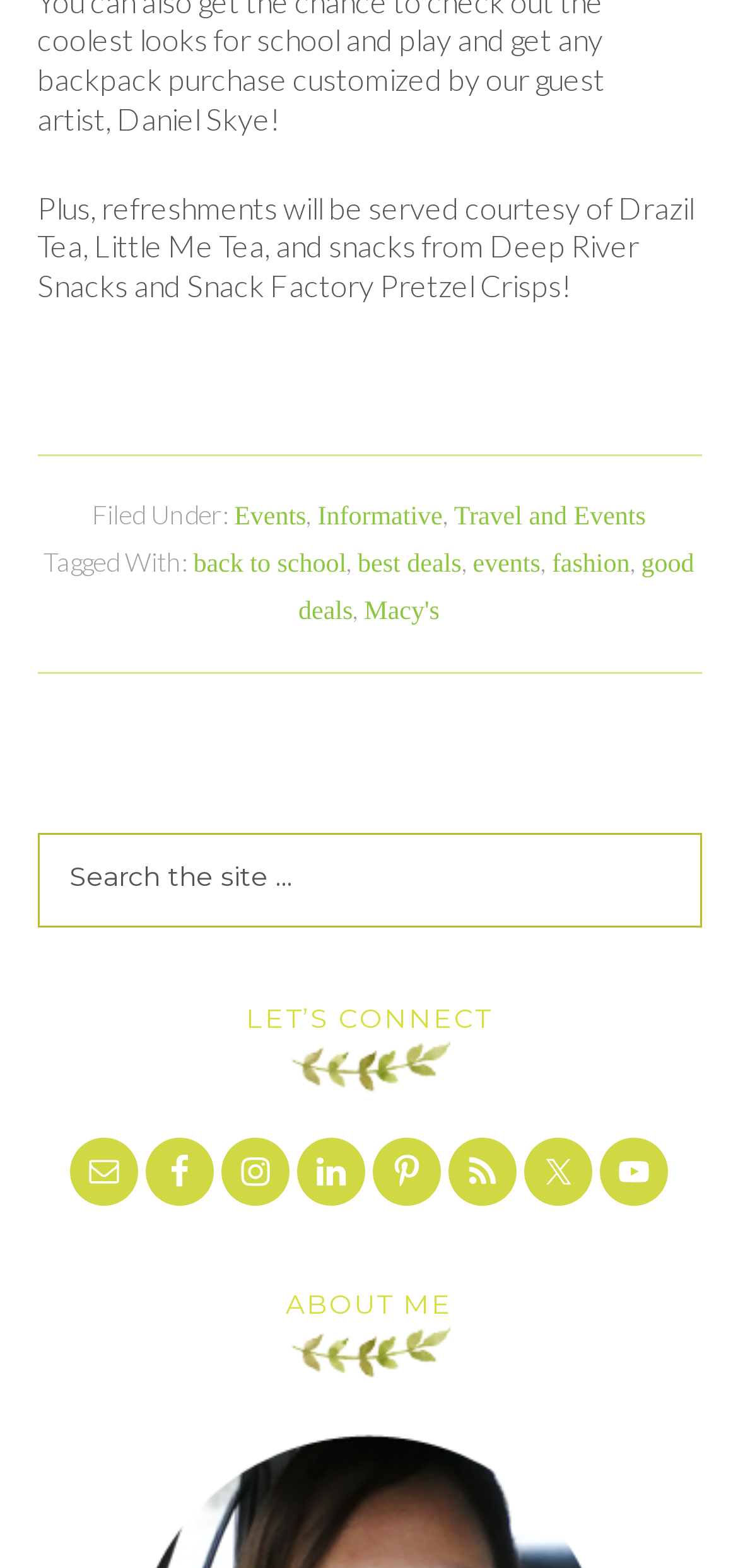Identify the bounding box coordinates of the section to be clicked to complete the task described by the following instruction: "Read about the author". The coordinates should be four float numbers between 0 and 1, formatted as [left, top, right, bottom].

[0.05, 0.822, 0.95, 0.879]